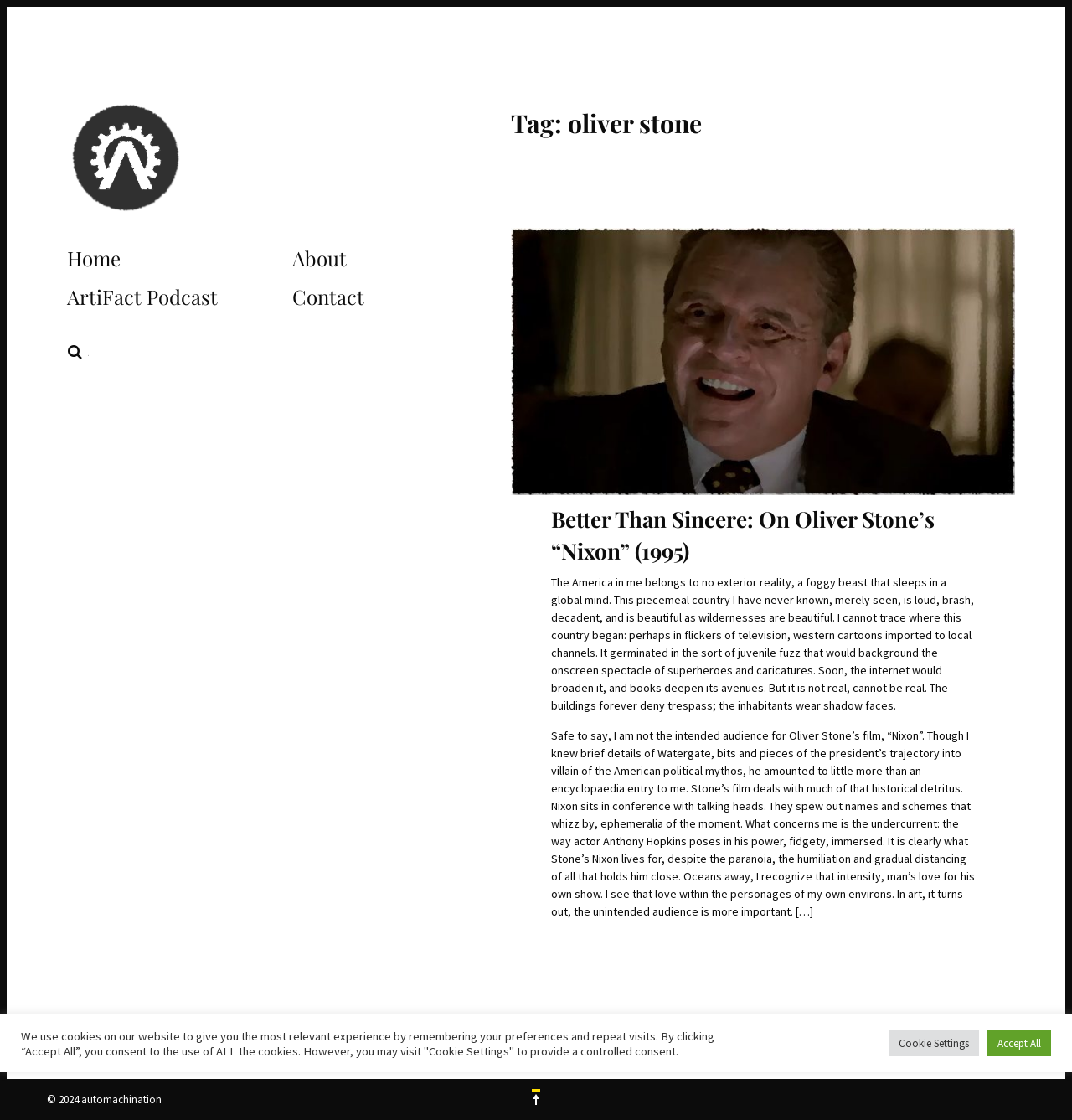Find the bounding box coordinates of the element's region that should be clicked in order to follow the given instruction: "Read more about Nixon". The coordinates should consist of four float numbers between 0 and 1, i.e., [left, top, right, bottom].

[0.477, 0.203, 0.947, 0.442]